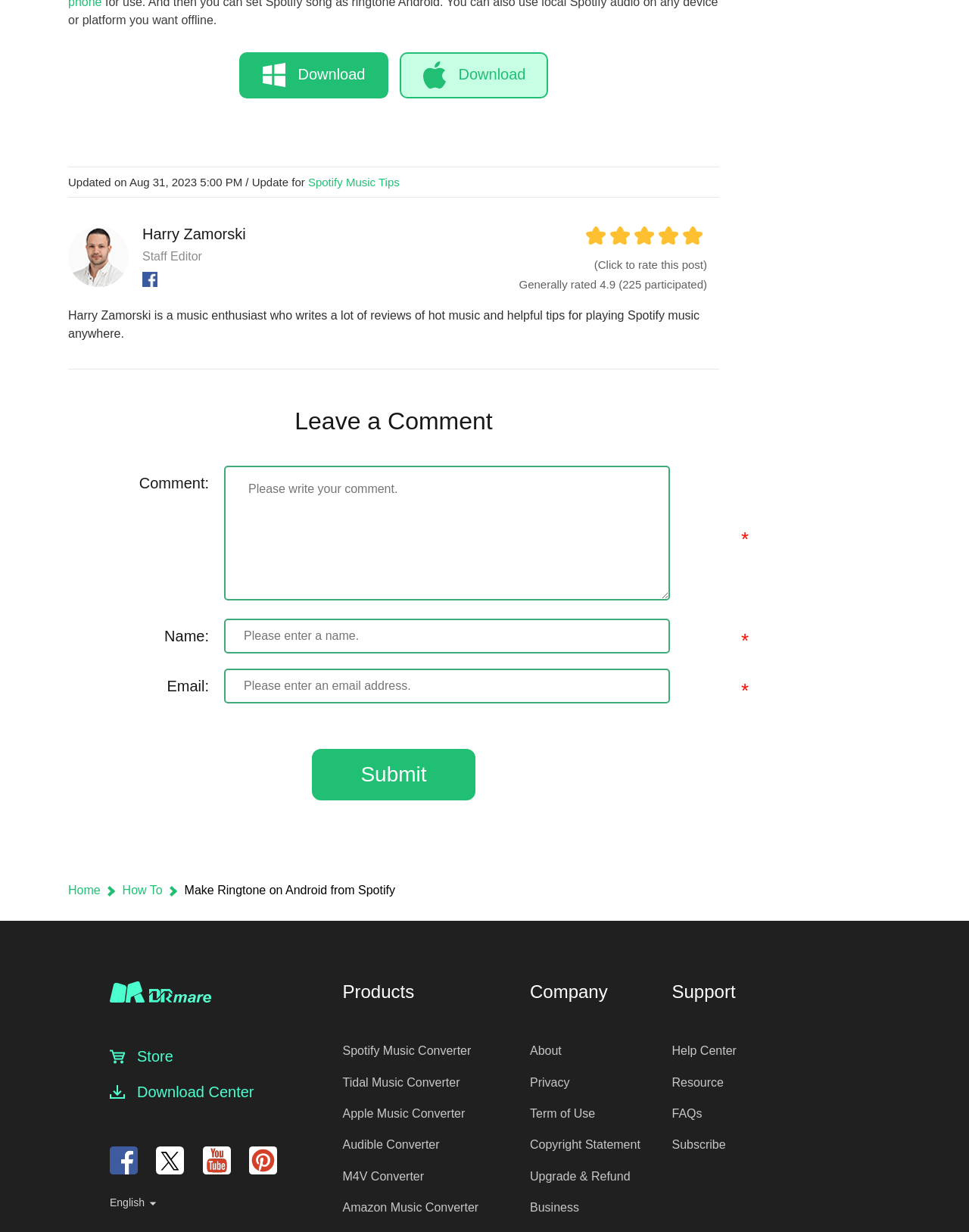Given the description "FAQs", determine the bounding box of the corresponding UI element.

[0.693, 0.899, 0.725, 0.909]